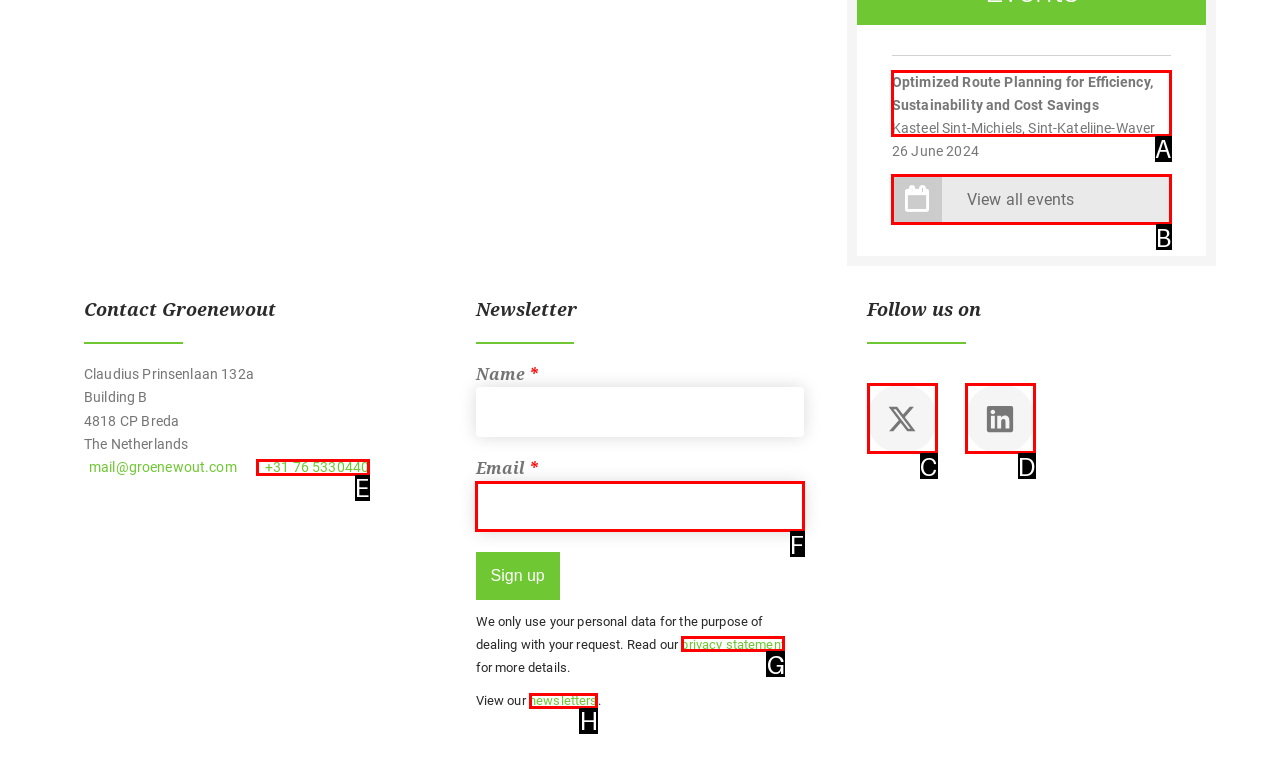Based on the description newsletters, identify the most suitable HTML element from the options. Provide your answer as the corresponding letter.

H